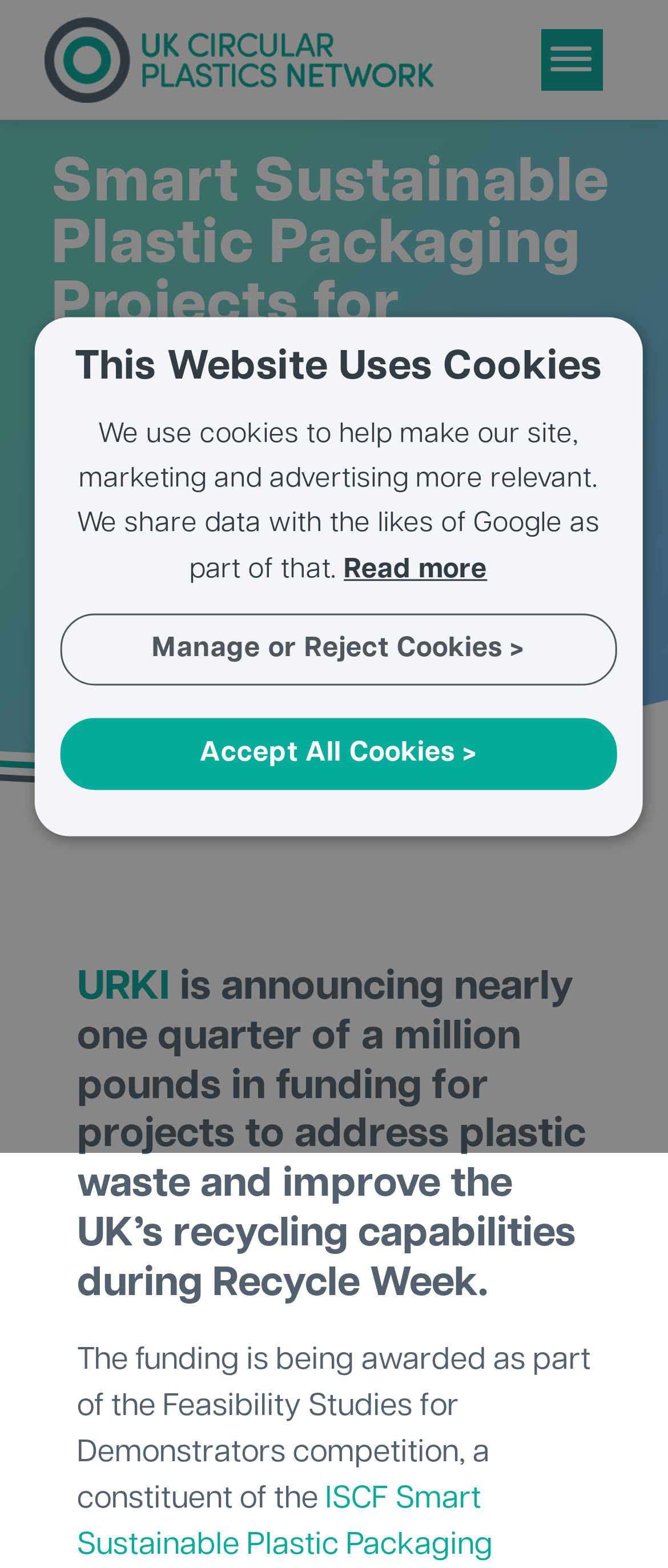What is the funding amount for projects?
Using the image, elaborate on the answer with as much detail as possible.

The webpage states that 'URKI is announcing nearly one quarter of a million pounds in funding for projects to address plastic waste and improve the UK’s recycling capabilities during Recycle Week.' This indicates that the funding amount is nearly one quarter of a million pounds.